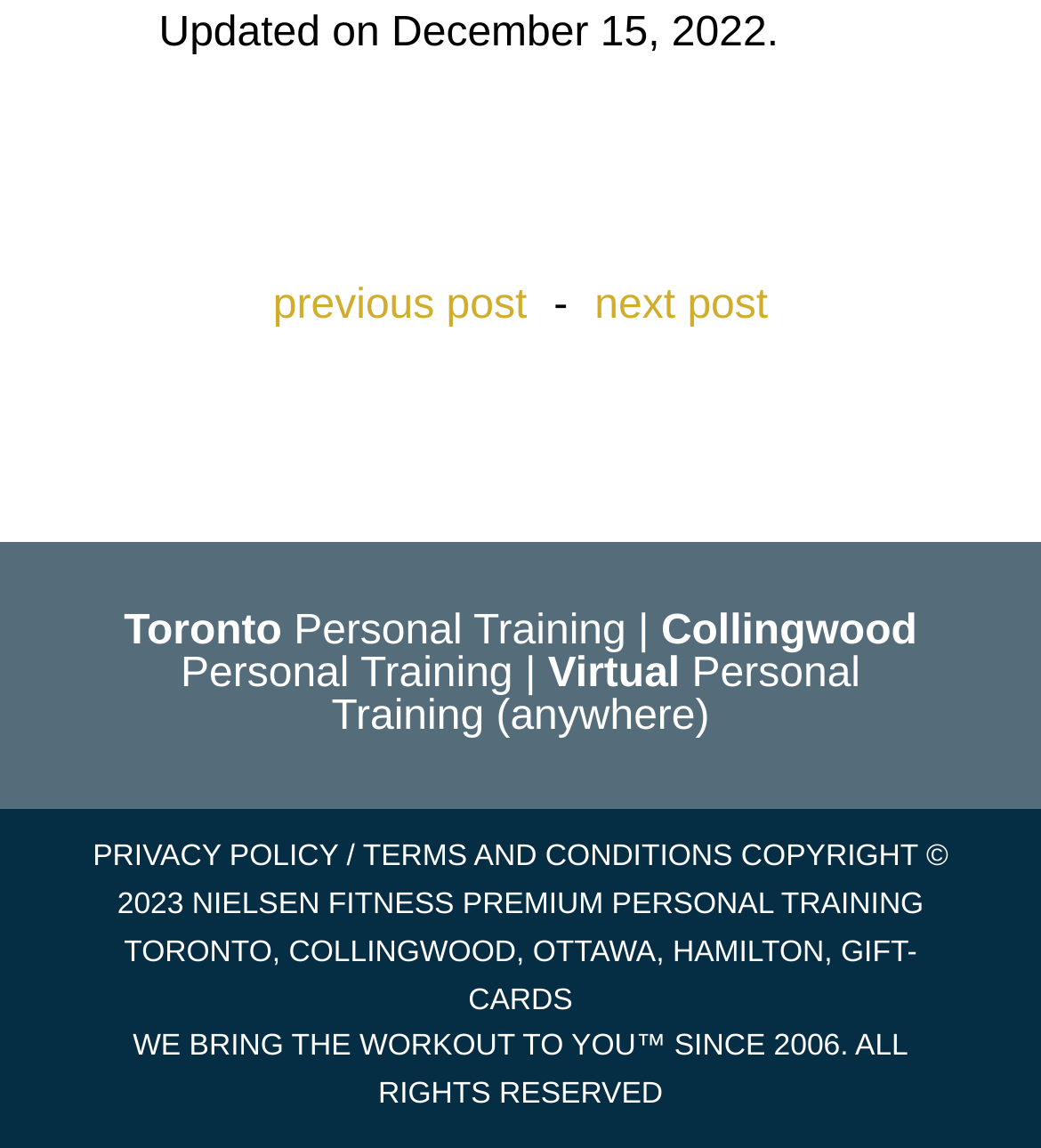Locate the bounding box coordinates of the clickable area needed to fulfill the instruction: "go to previous post".

[0.262, 0.248, 0.506, 0.286]